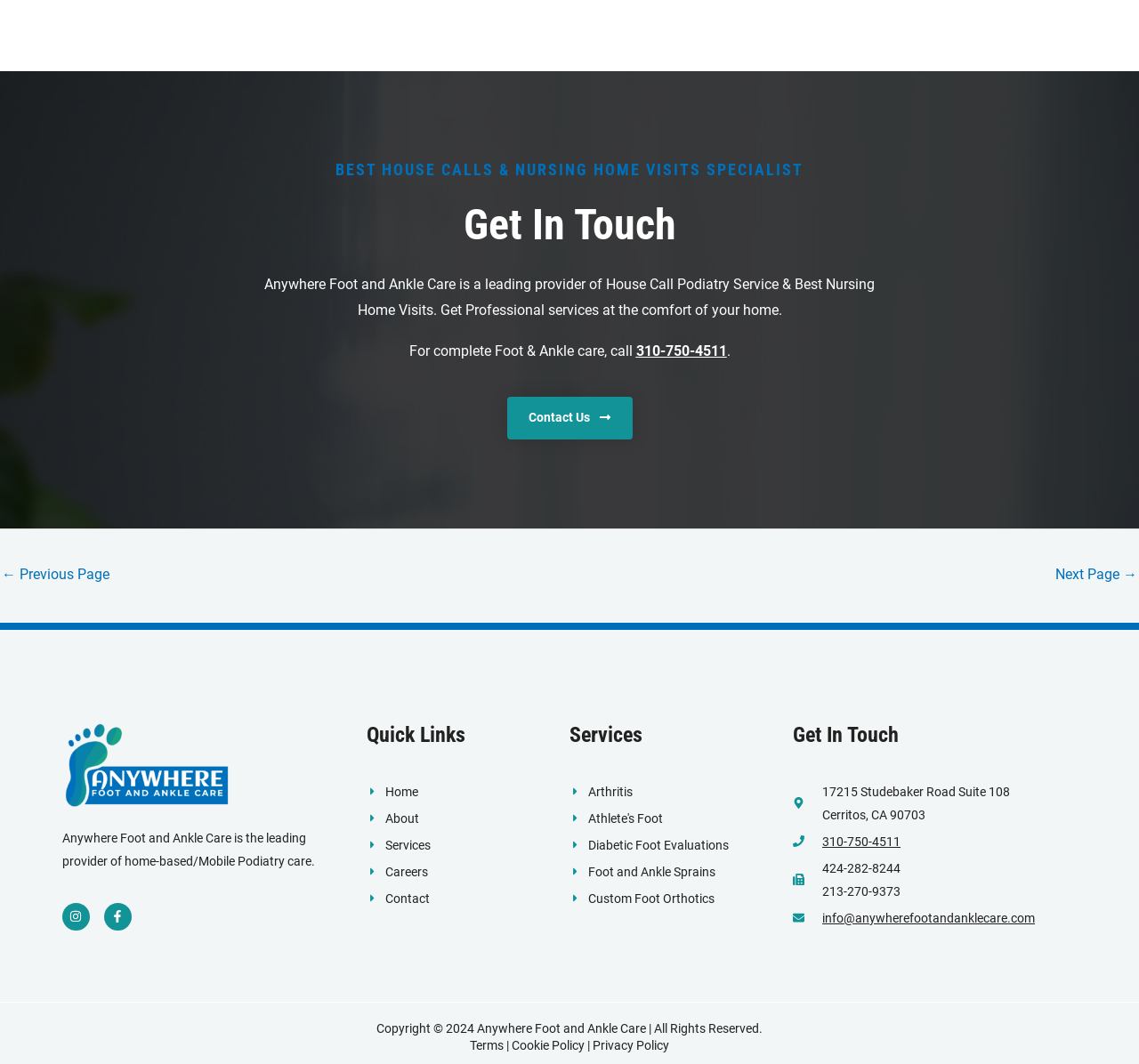Please identify the bounding box coordinates of the area I need to click to accomplish the following instruction: "Visit the Facebook page".

[0.091, 0.848, 0.115, 0.874]